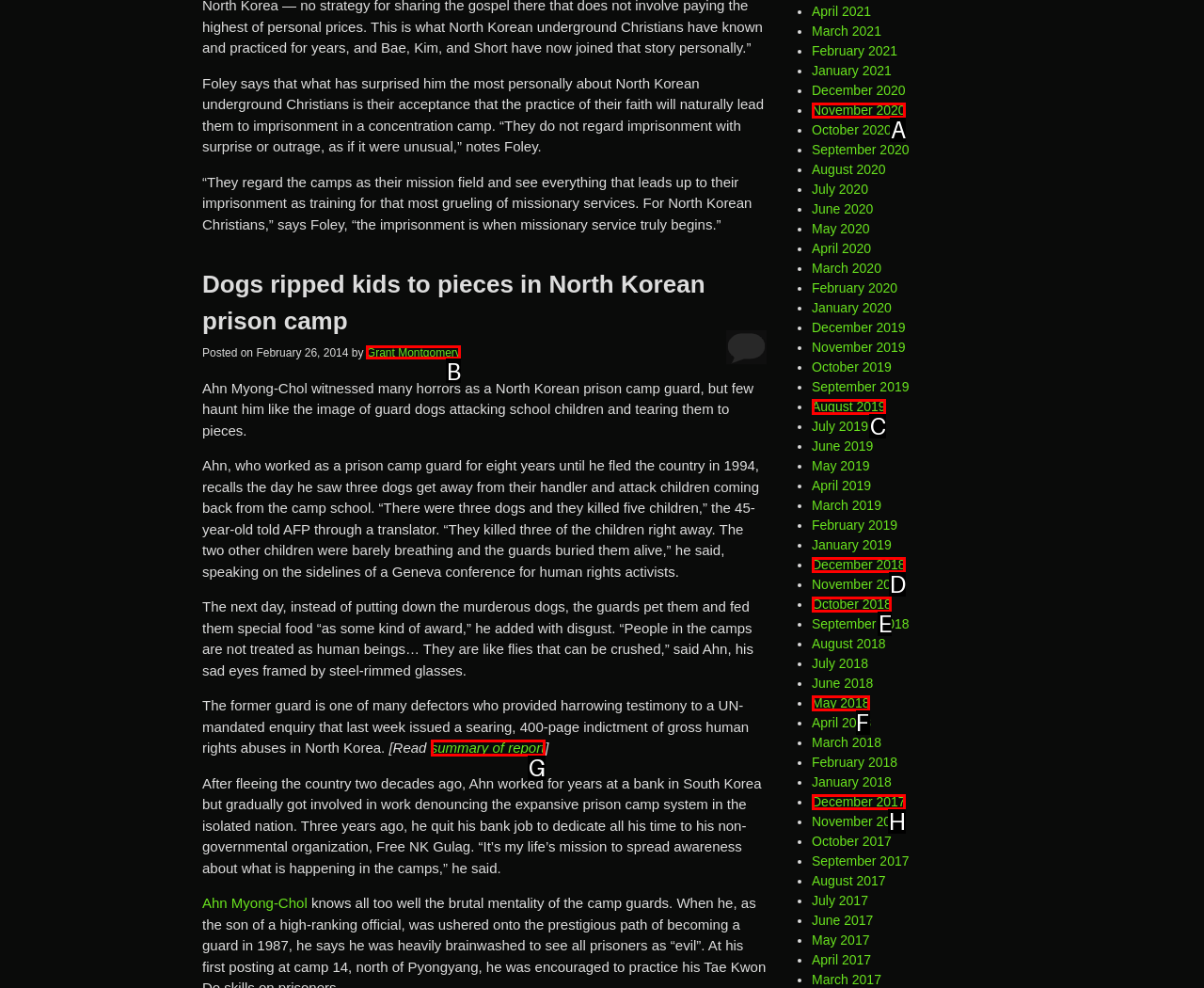Identify the HTML element I need to click to complete this task: View the summary of report Provide the option's letter from the available choices.

G